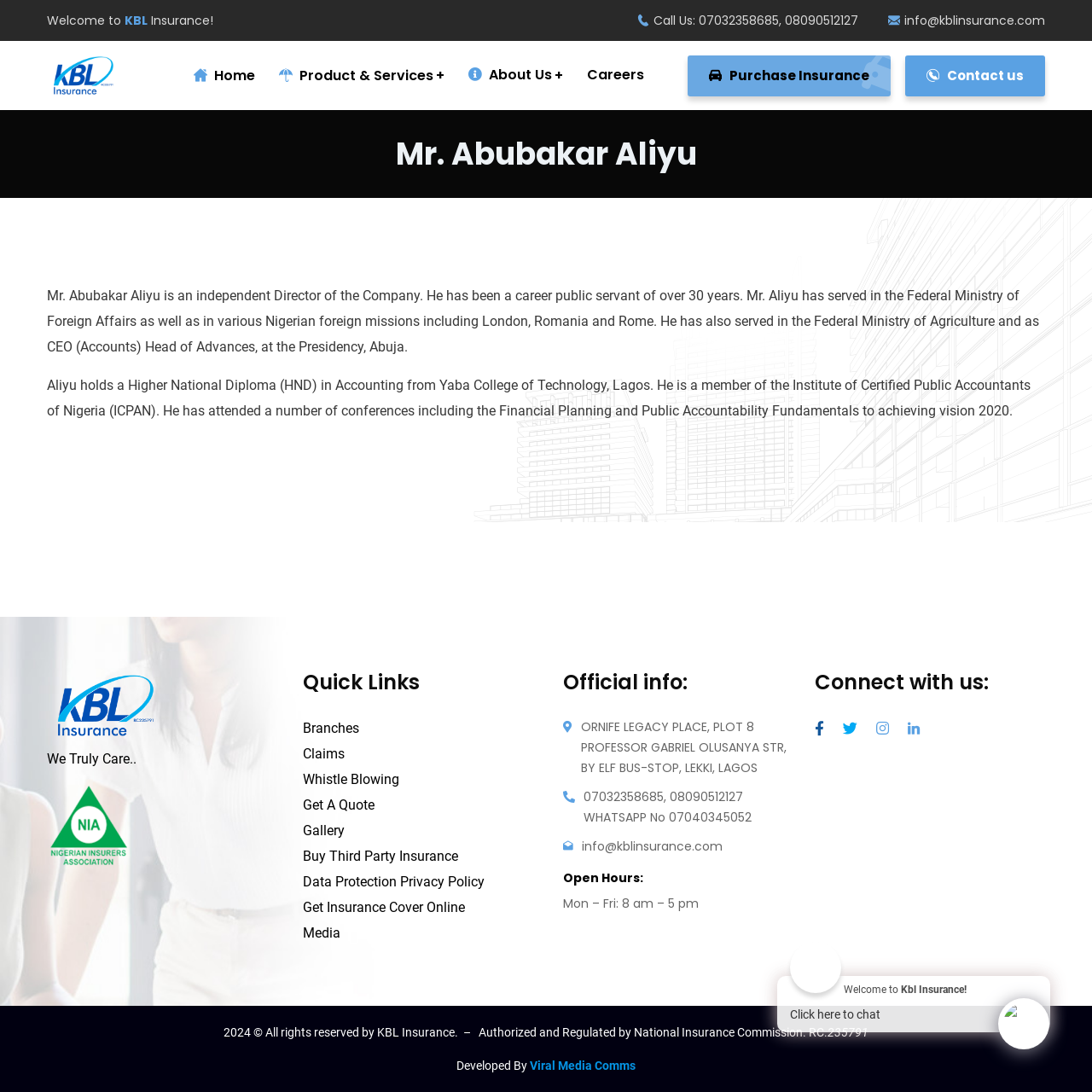Please determine the headline of the webpage and provide its content.

Mr. Abubakar Aliyu